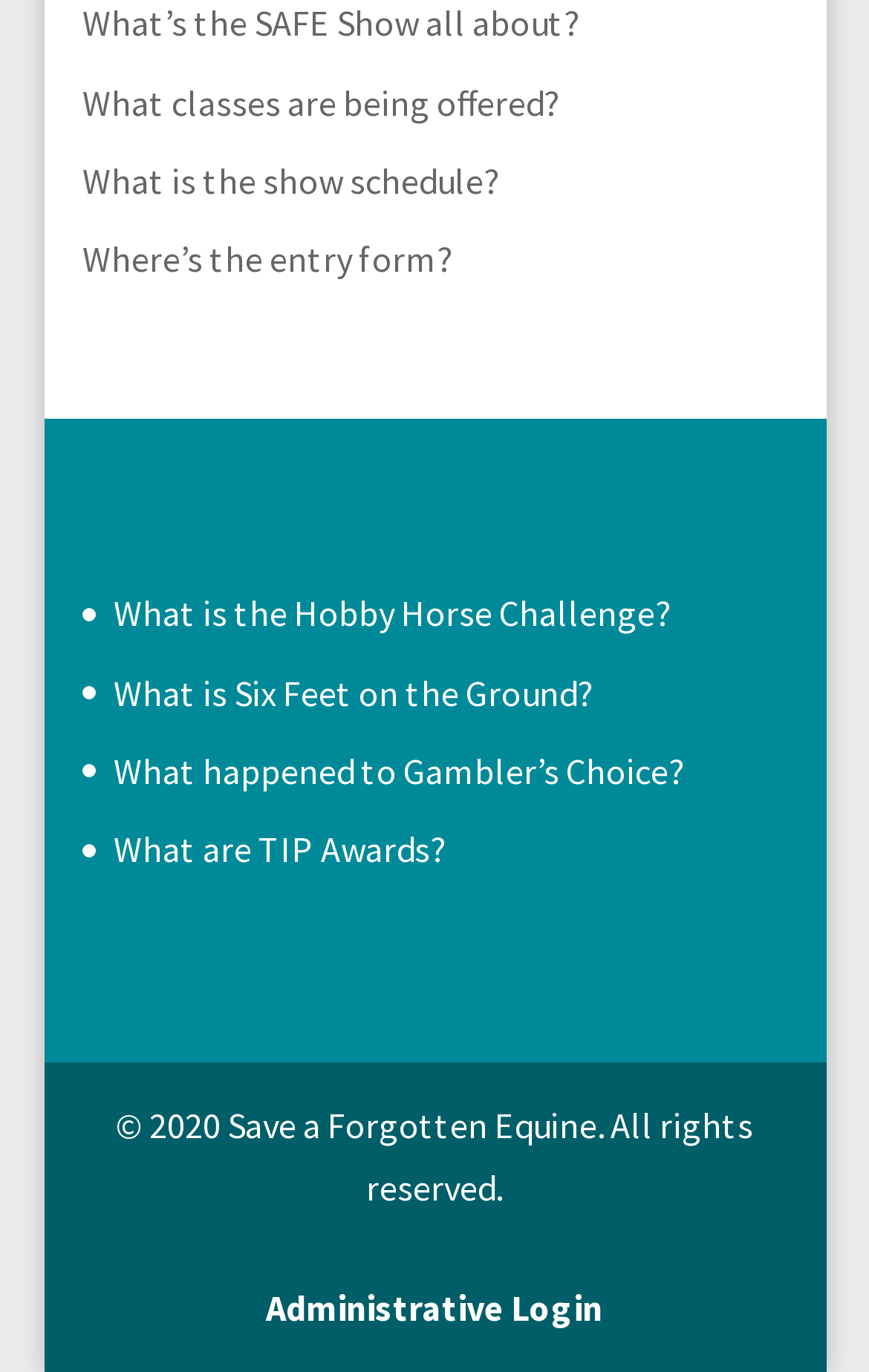Pinpoint the bounding box coordinates of the clickable area needed to execute the instruction: "Know more about the Hobby Horse Challenge". The coordinates should be specified as four float numbers between 0 and 1, i.e., [left, top, right, bottom].

[0.131, 0.431, 0.772, 0.463]